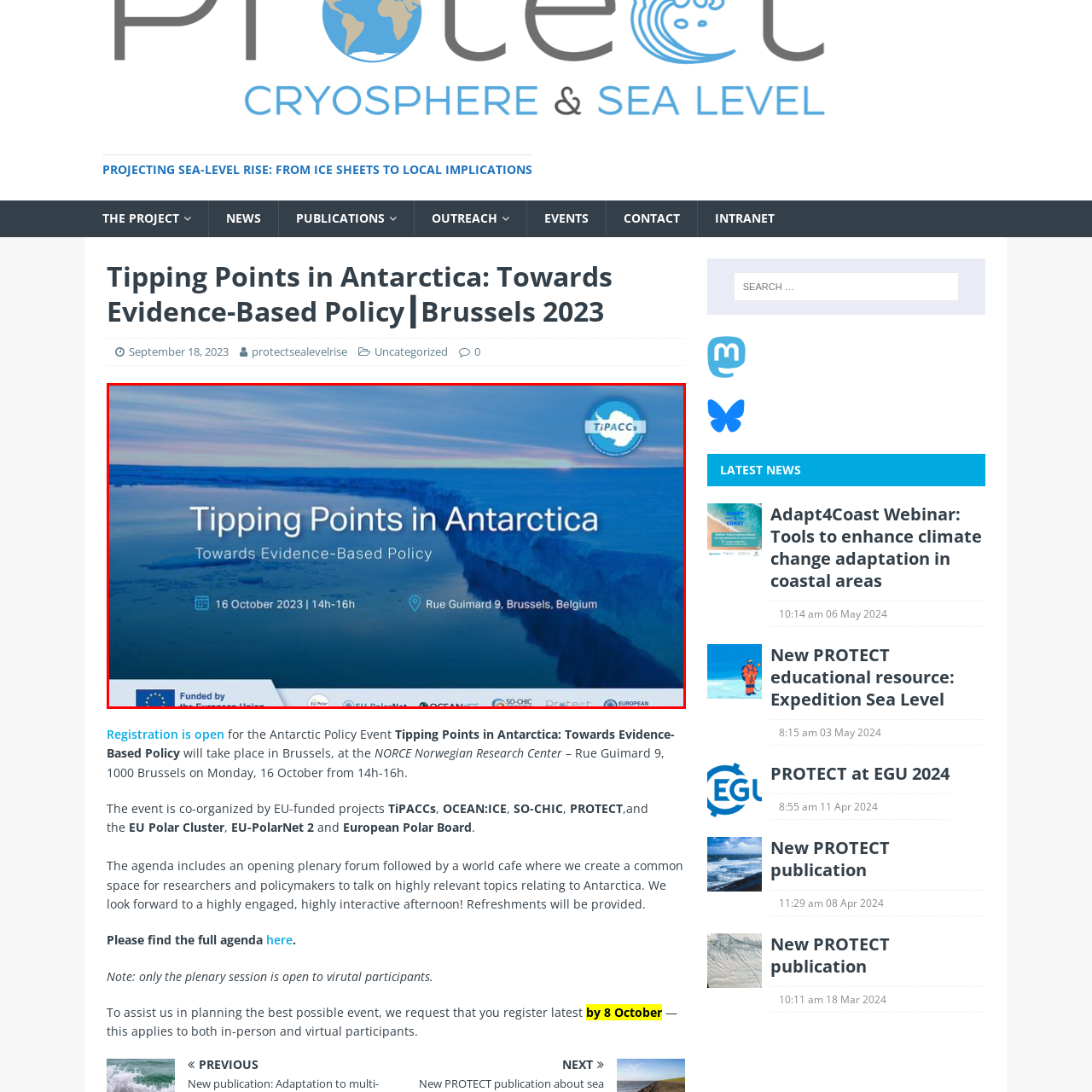Describe meticulously the scene encapsulated by the red boundary in the image.

The image features a promotional banner for the event titled "Tipping Points in Antarctica: Towards Evidence-Based Policy," scheduled for October 16, 2023, from 14:00 to 16:00. The event will take place at Rue Guimard 9, Brussels, Belgium. The background showcases a stunning view of Antarctica, highlighting the icy landscape, which emphasizes the focus on climate issues in the region. 

The banner includes logos of various organizations involved in the event, such as the European Union and several related projects, reinforcing the collaborative nature of the initiative. The design is visually appealing, with a clean layout and a color palette that harmonizes with the chilly Antarctic theme, inviting participants to engage in discussions about critical environmental policies.